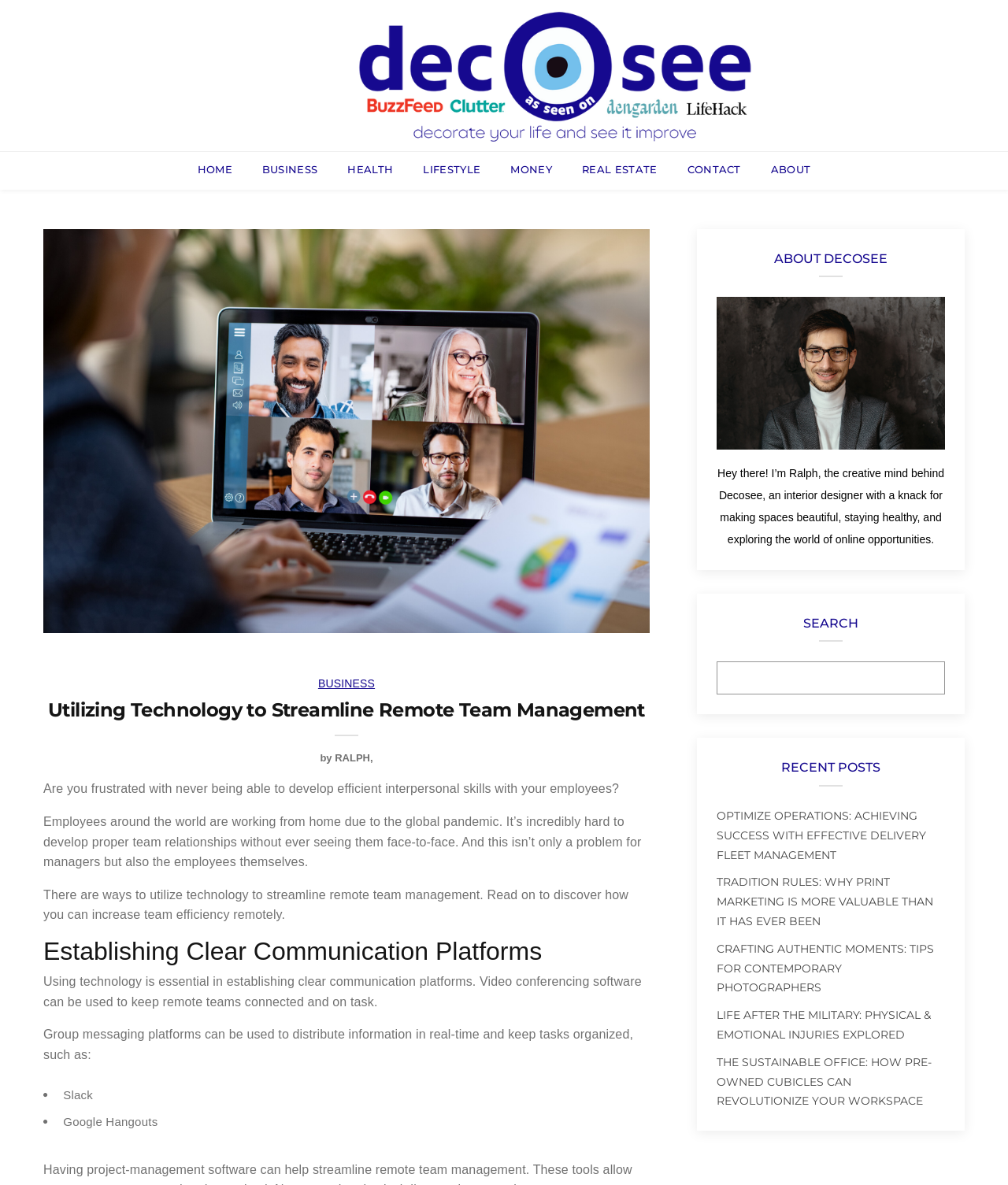Provide an in-depth description of the elements and layout of the webpage.

This webpage is about utilizing technology to streamline remote team management, particularly in the context of the global pandemic. At the top, there is a logo image and a link to "decOsee" on the left, followed by a navigation menu with links to "HOME", "BUSINESS", "HEALTH", "LIFESTYLE", "MONEY", "REAL ESTATE", "CONTACT", and "ABOUT".

Below the navigation menu, there is a large image and a heading that reads "Utilizing Technology to Streamline Remote Team Management". The author, Ralph, is mentioned below the heading. The main content of the page is divided into sections, with the first section discussing the challenges of developing efficient interpersonal skills with remote employees.

The next section, "Establishing Clear Communication Platforms", explains how technology can be used to keep remote teams connected and on task. It mentions video conferencing software and group messaging platforms, such as Slack and Google Hangouts, as tools to distribute information in real-time and keep tasks organized.

On the right side of the page, there is a complementary section with a heading "ABOUT DECOSEE" and a brief introduction to Ralph, the creative mind behind Decosee. Below this section, there are headings for "SEARCH" and "RECENT POSTS", with links to recent articles on various topics, including operations management, print marketing, photography, and sustainable office design.

Overall, the webpage is focused on providing guidance on remote team management, with a emphasis on utilizing technology to improve communication and efficiency.